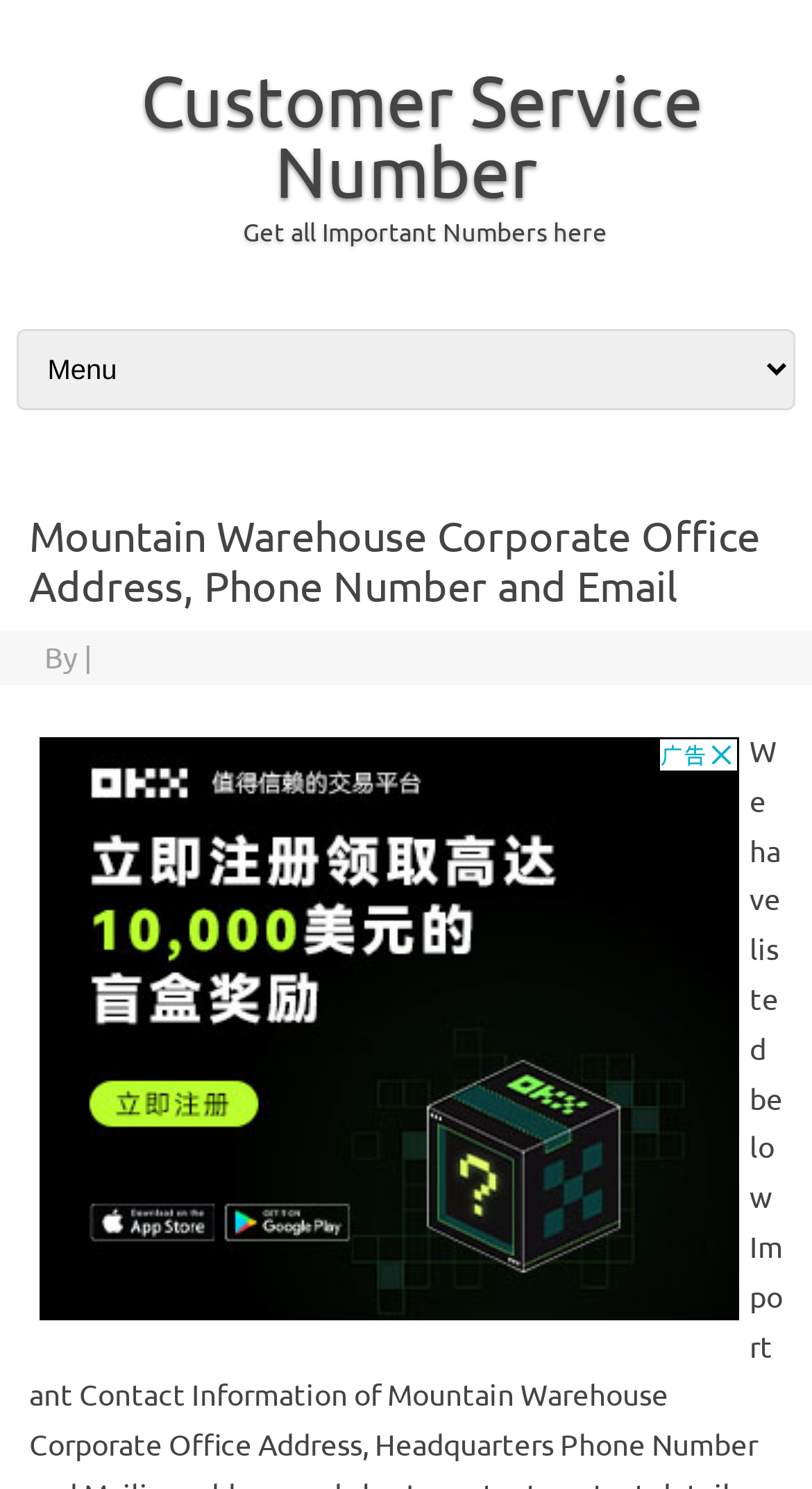What is the purpose of this webpage?
Carefully examine the image and provide a detailed answer to the question.

Based on the webpage's content, it appears to provide contact details of Mountain Warehouse Corporate Office, including address, phone number, and email, which suggests that the purpose of this webpage is to facilitate users to get in touch with the corporate office.